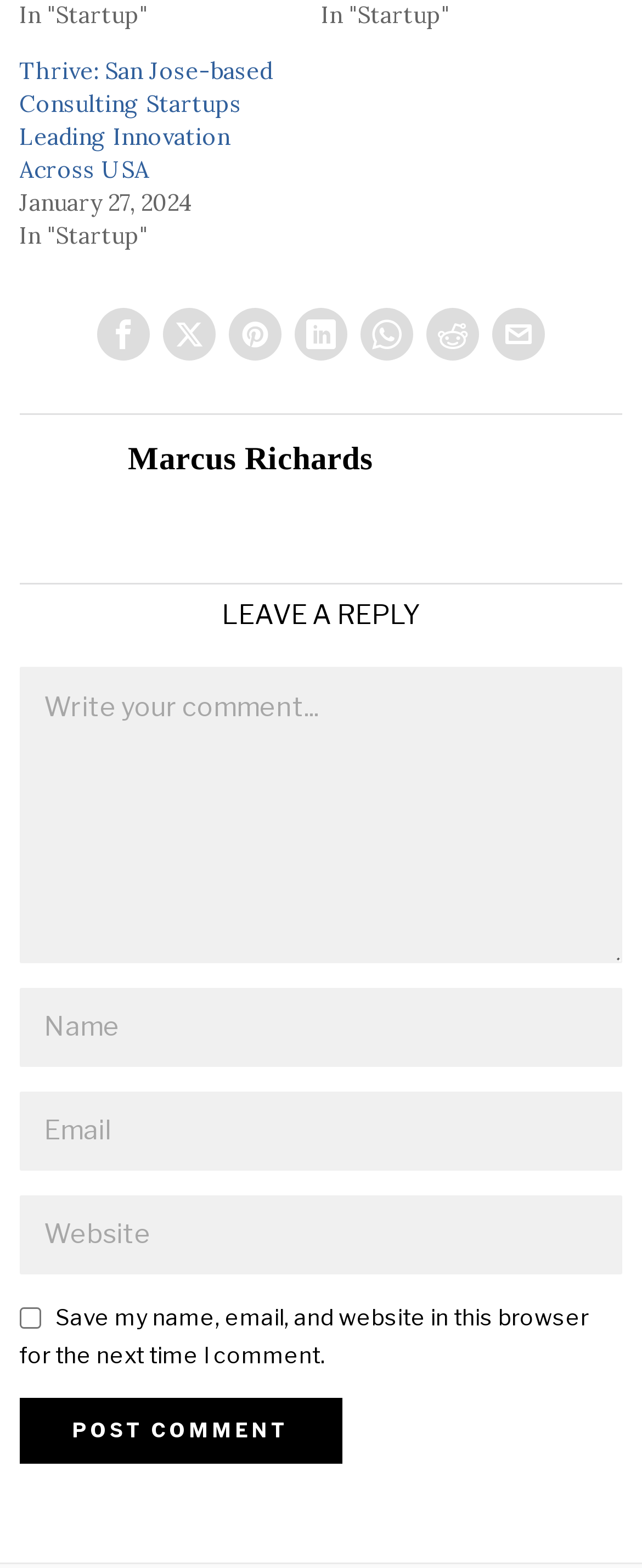How many social media platforms are available for sharing?
We need a detailed and meticulous answer to the question.

The number of social media platforms available for sharing can be found by counting the number of tooltip elements, which are children of the root element. There are 7 tooltip elements, each representing a different social media platform.